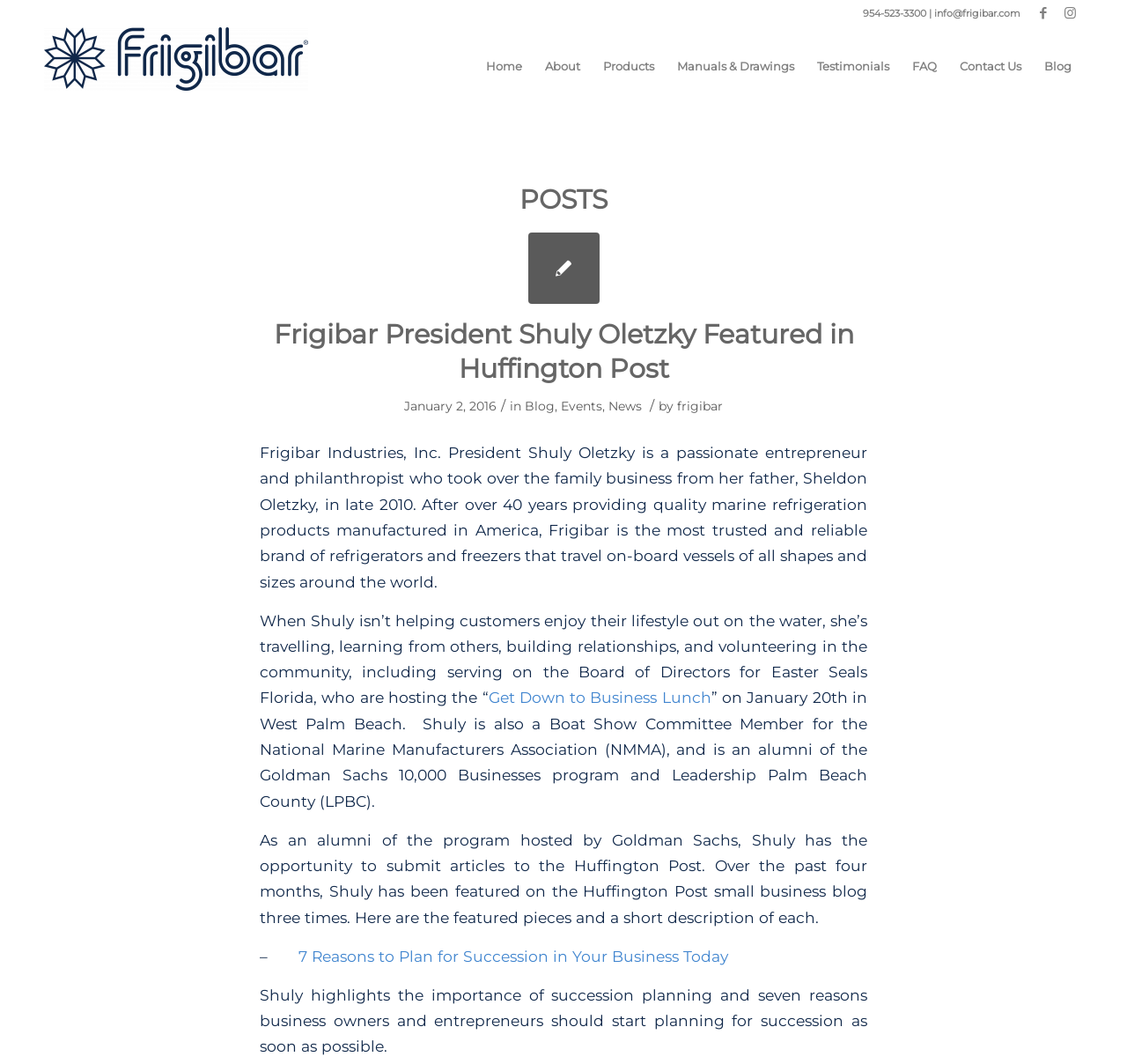Using the information in the image, give a comprehensive answer to the question: 
What is the name of the company logo?

I found the company logo by looking at the image elements on the webpage and found an image with the text 'Frigibar LLC' which is likely the company logo.